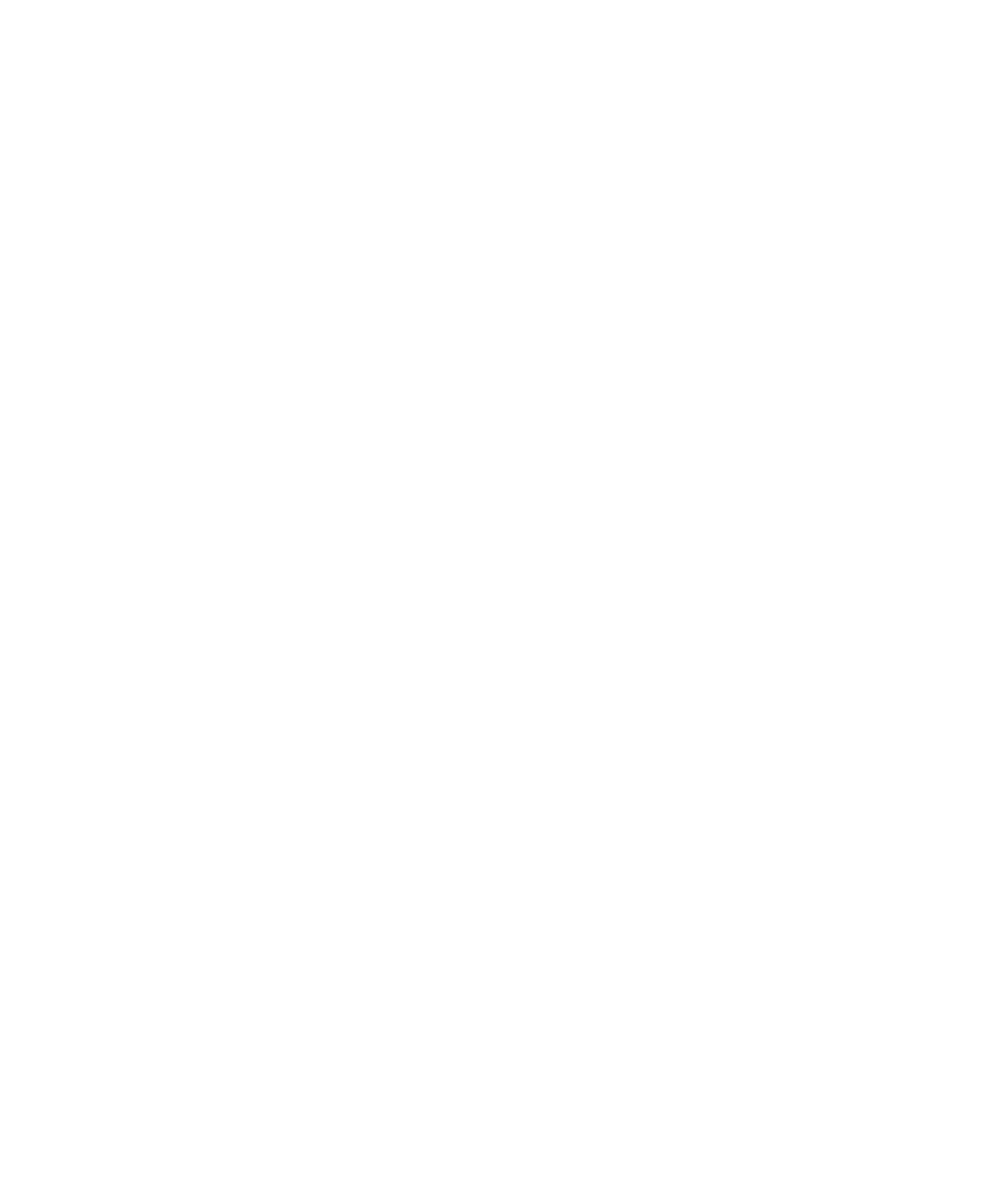Respond with a single word or phrase to the following question:
What is the date mentioned at the top?

November 30, 2023